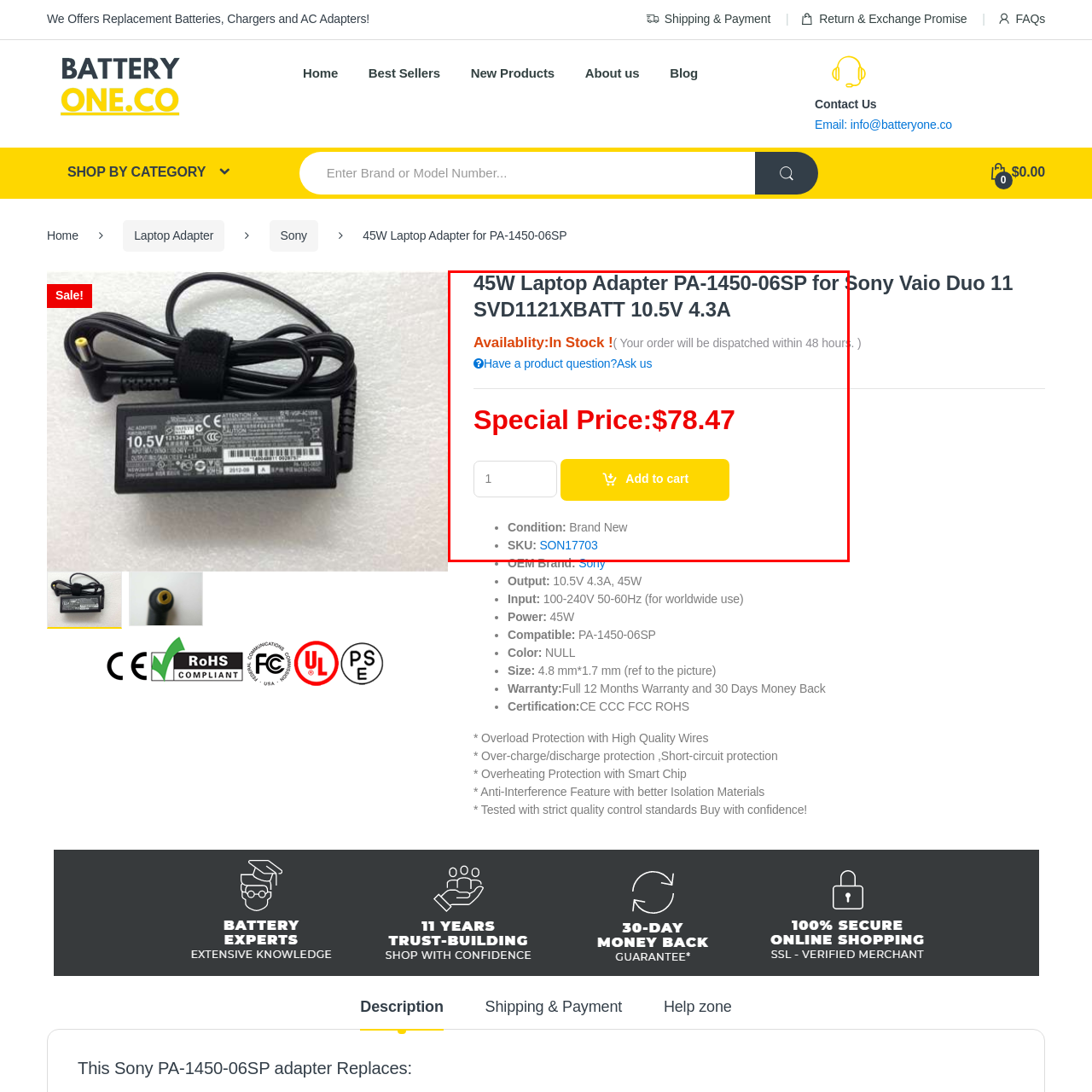What is the availability status of the adapter?
Analyze the image within the red bounding box and respond to the question with a detailed answer derived from the visual content.

The availability status of the adapter is prominently displayed on the product page, indicating that the adapter is 'In Stock!' and orders will be dispatched within 48 hours.